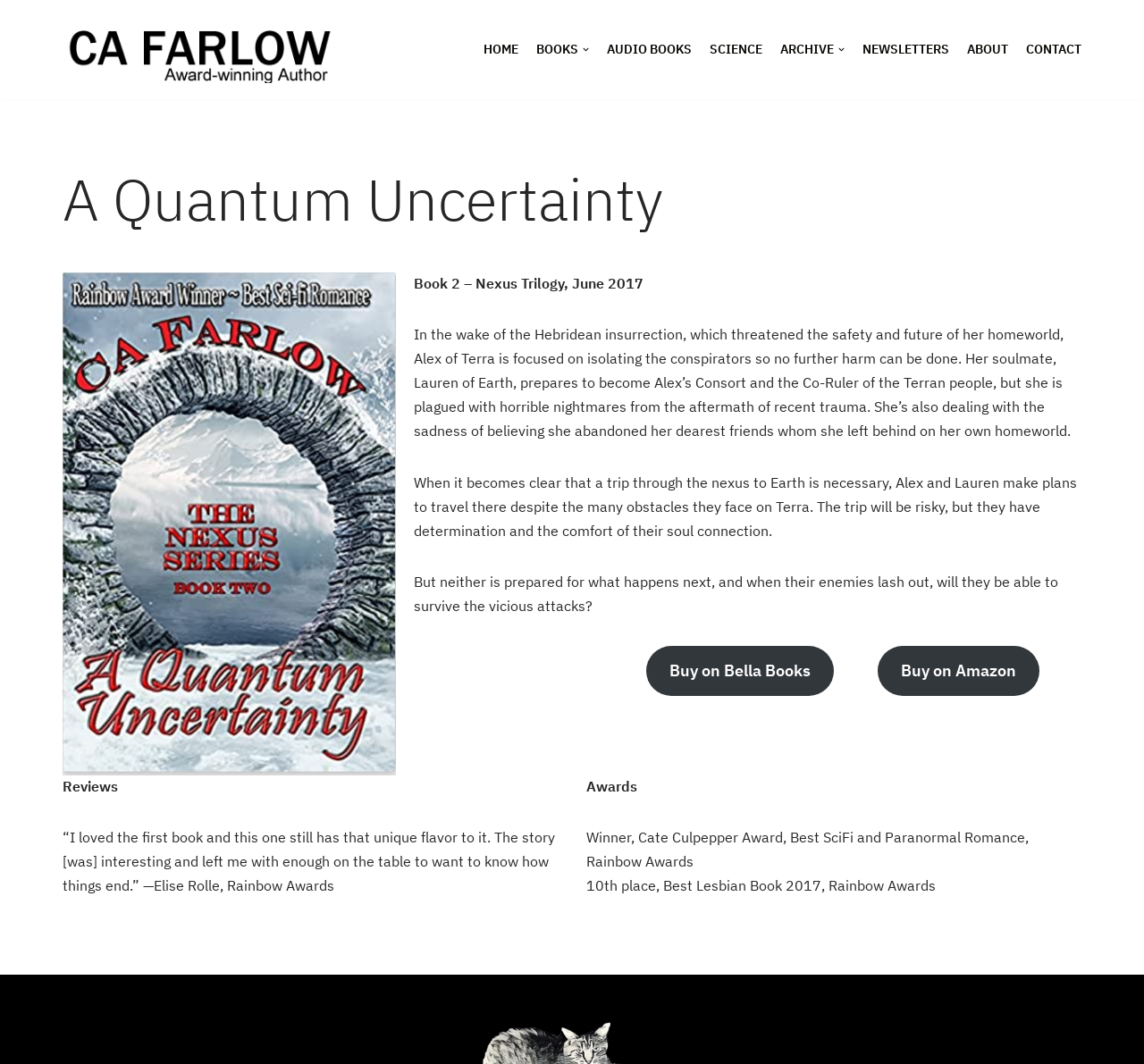Give a concise answer using only one word or phrase for this question:
What is the genre of the book?

Science Fiction